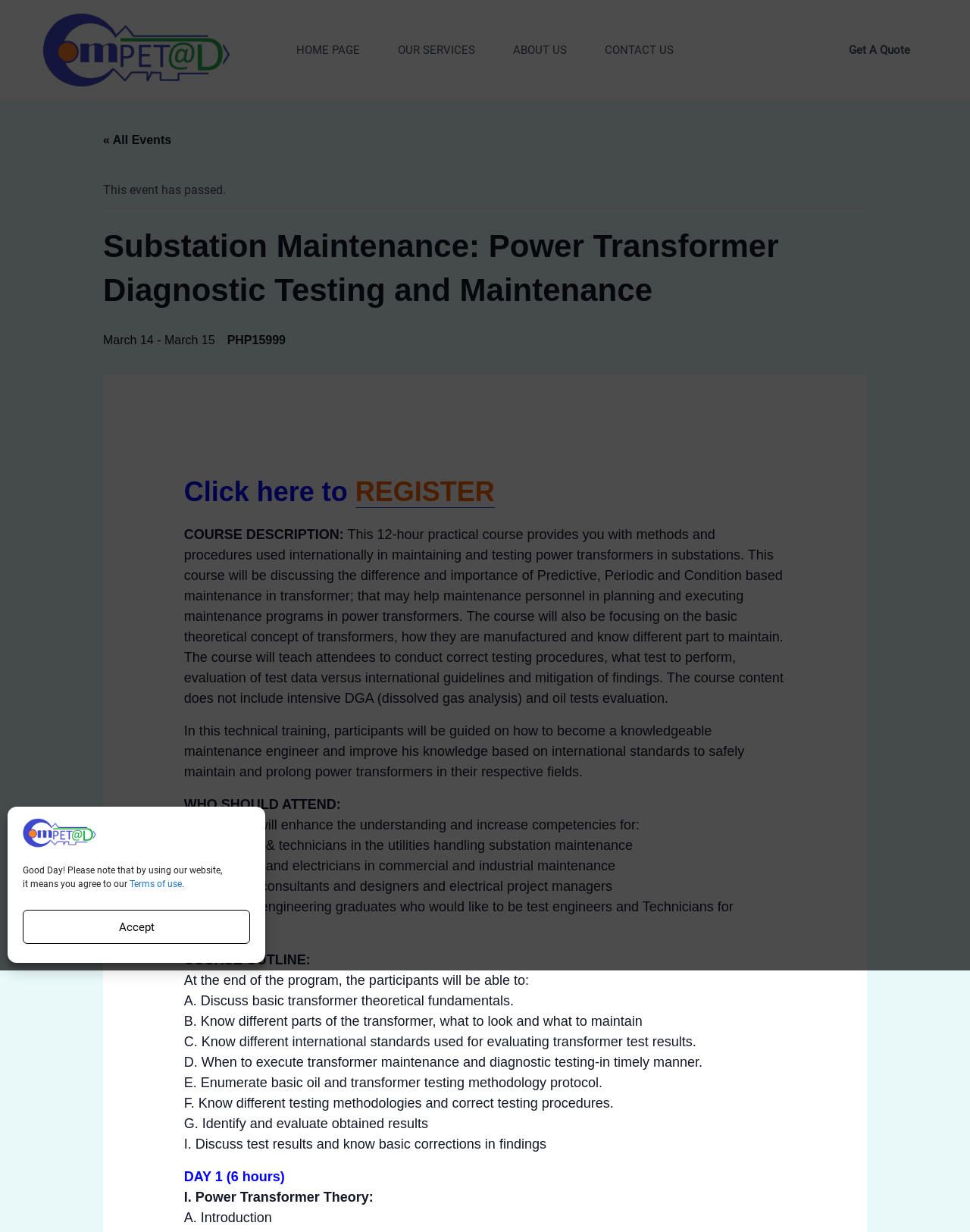Can you find the bounding box coordinates for the UI element given this description: "Contact Us"? Provide the coordinates as four float numbers between 0 and 1: [left, top, right, bottom].

[0.604, 0.004, 0.714, 0.078]